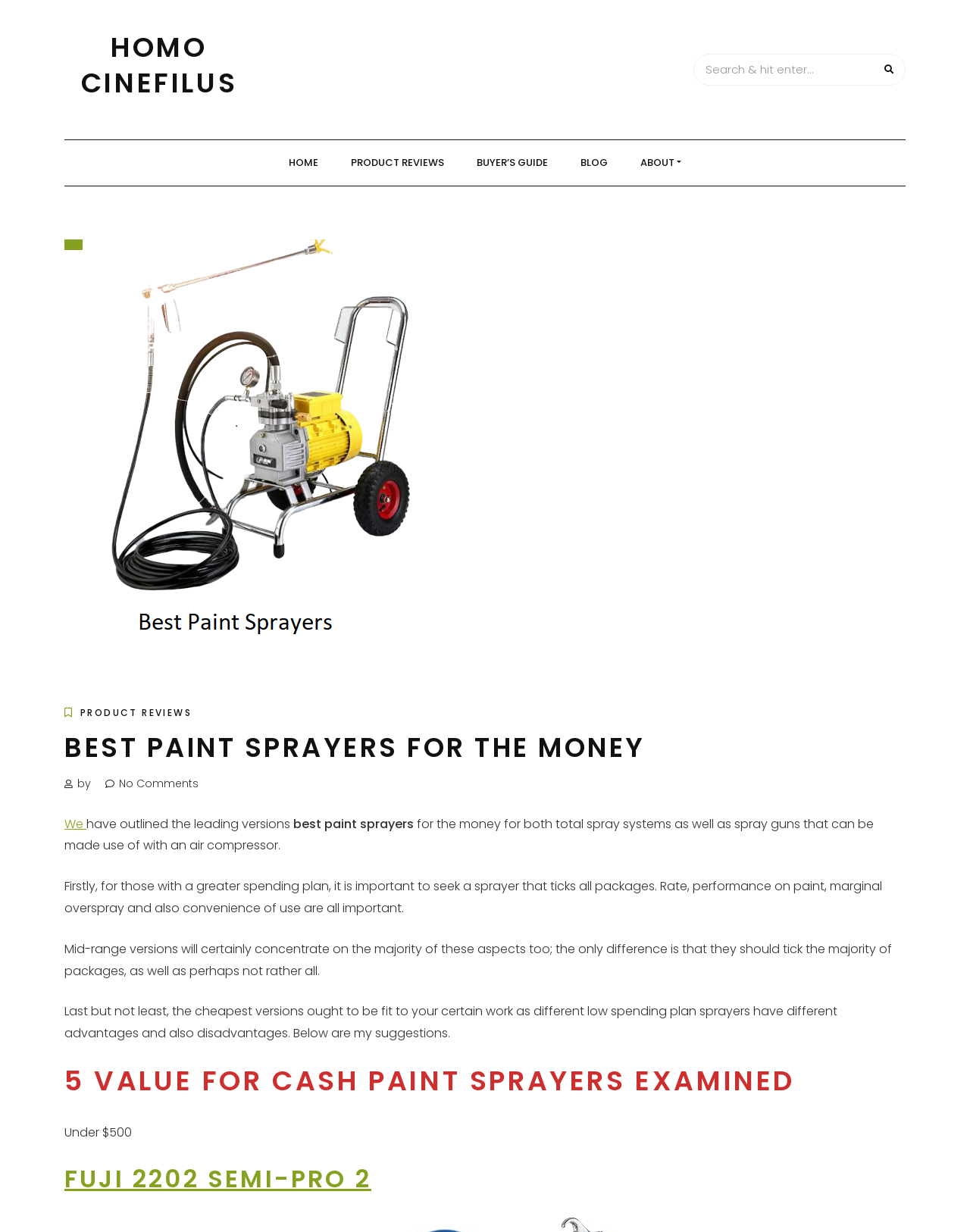Provide a brief response to the question below using one word or phrase:
How many paint sprayers are reviewed in the article?

5